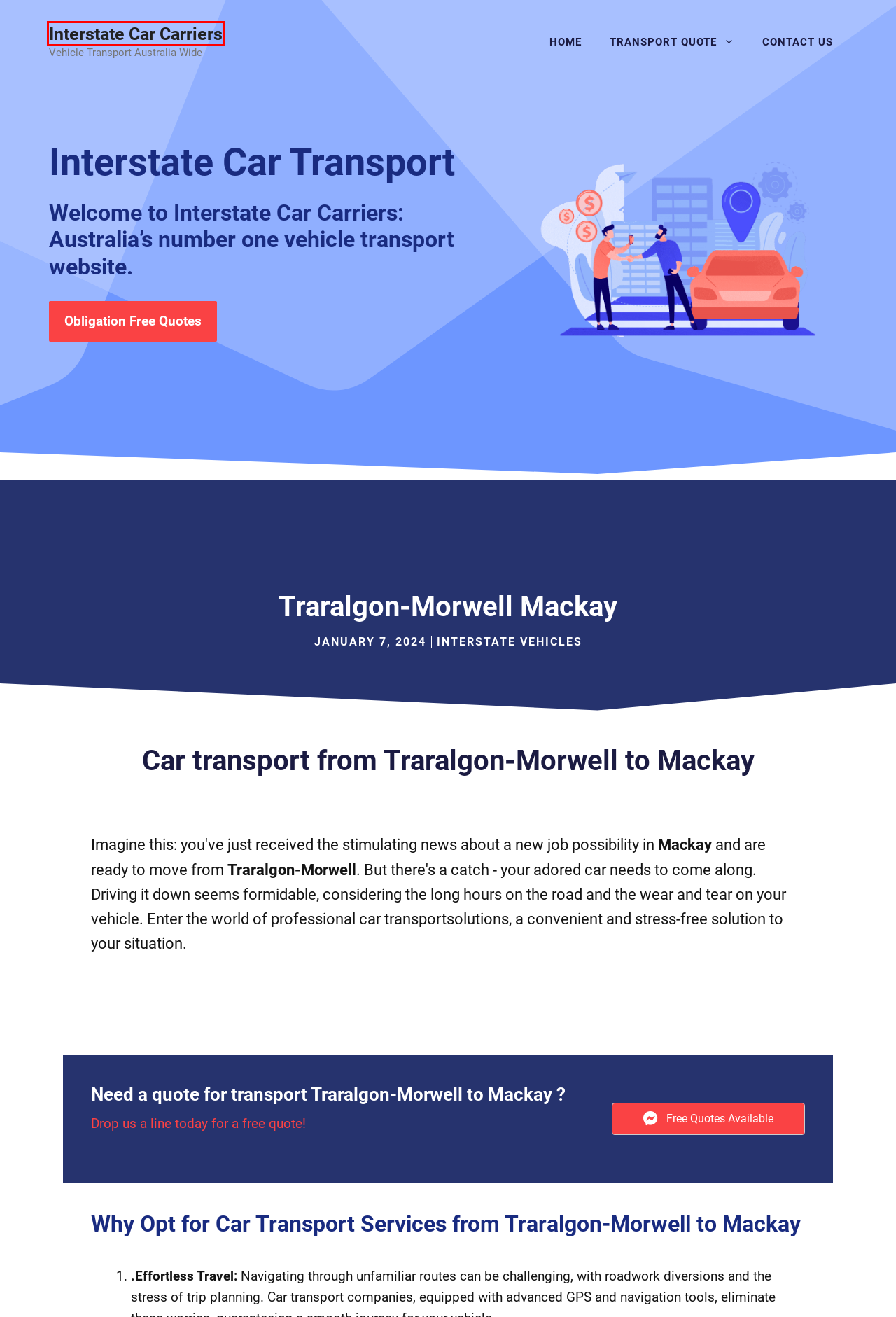Given a screenshot of a webpage with a red bounding box around an element, choose the most appropriate webpage description for the new page displayed after clicking the element within the bounding box. Here are the candidates:
A. Moveroo
B. Privacy Policy - Interstate Car Carriers
C. Terms - Interstate Car Carriers
D. Interstate Car Transport
E. Get an Instant Enclosed Car Transport Quote | Interstate Car Carriers
F. Interstate car transport by rail
G. 1
H. Contact Us - Interstate Car Carriers

D